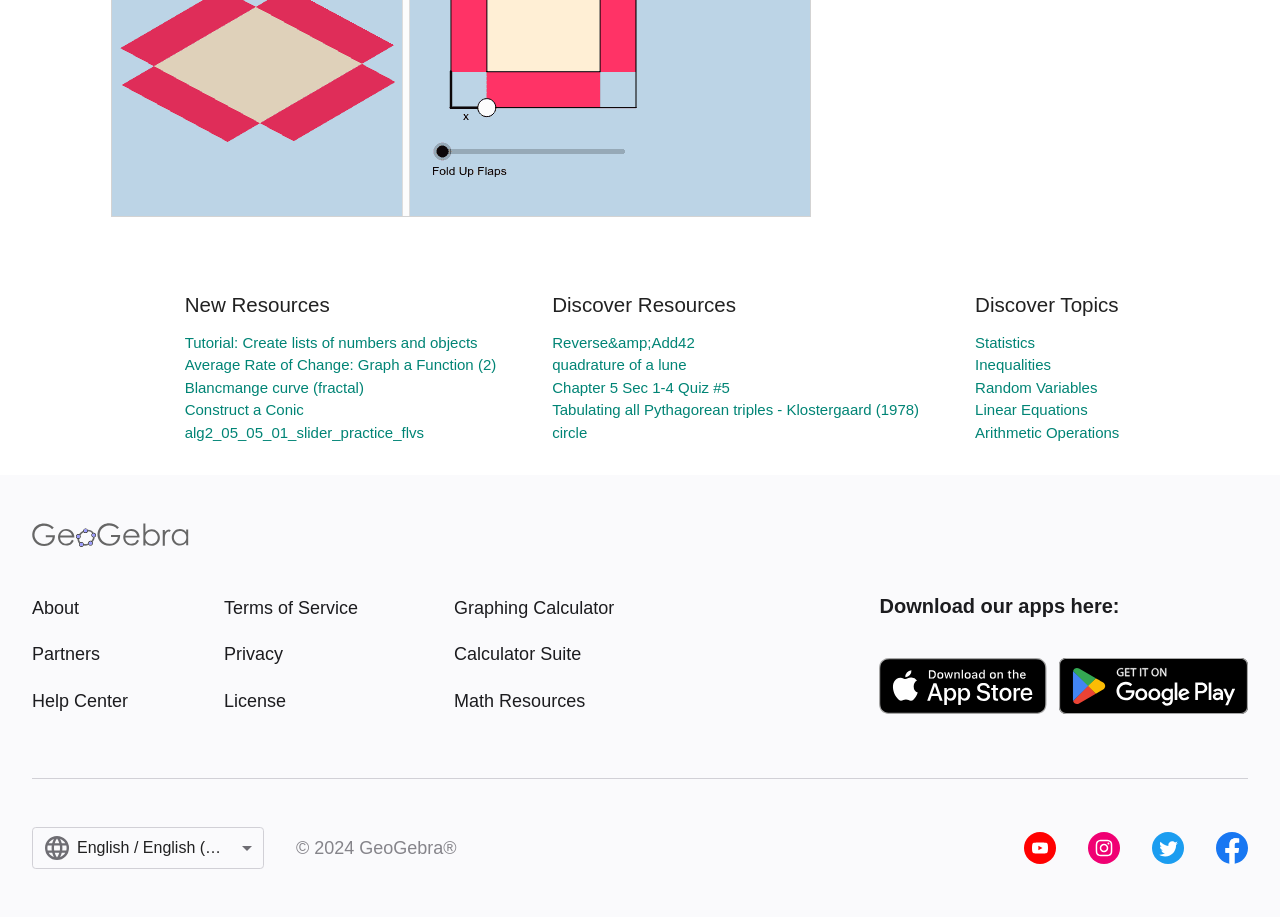Extract the bounding box coordinates for the described element: "Terms of Service". The coordinates should be represented as four float numbers between 0 and 1: [left, top, right, bottom].

[0.175, 0.649, 0.28, 0.678]